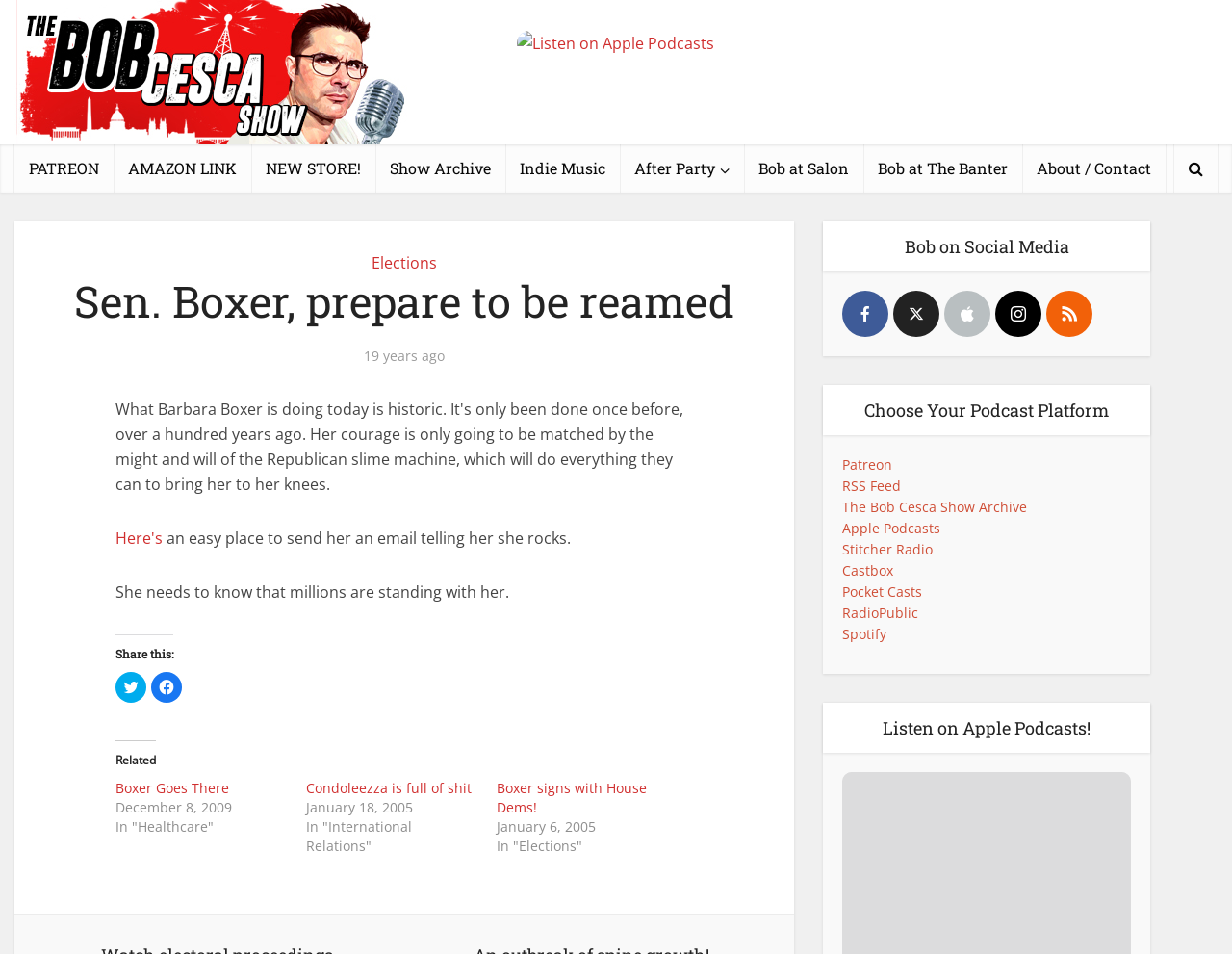How many social media platforms are listed?
From the screenshot, provide a brief answer in one word or phrase.

5